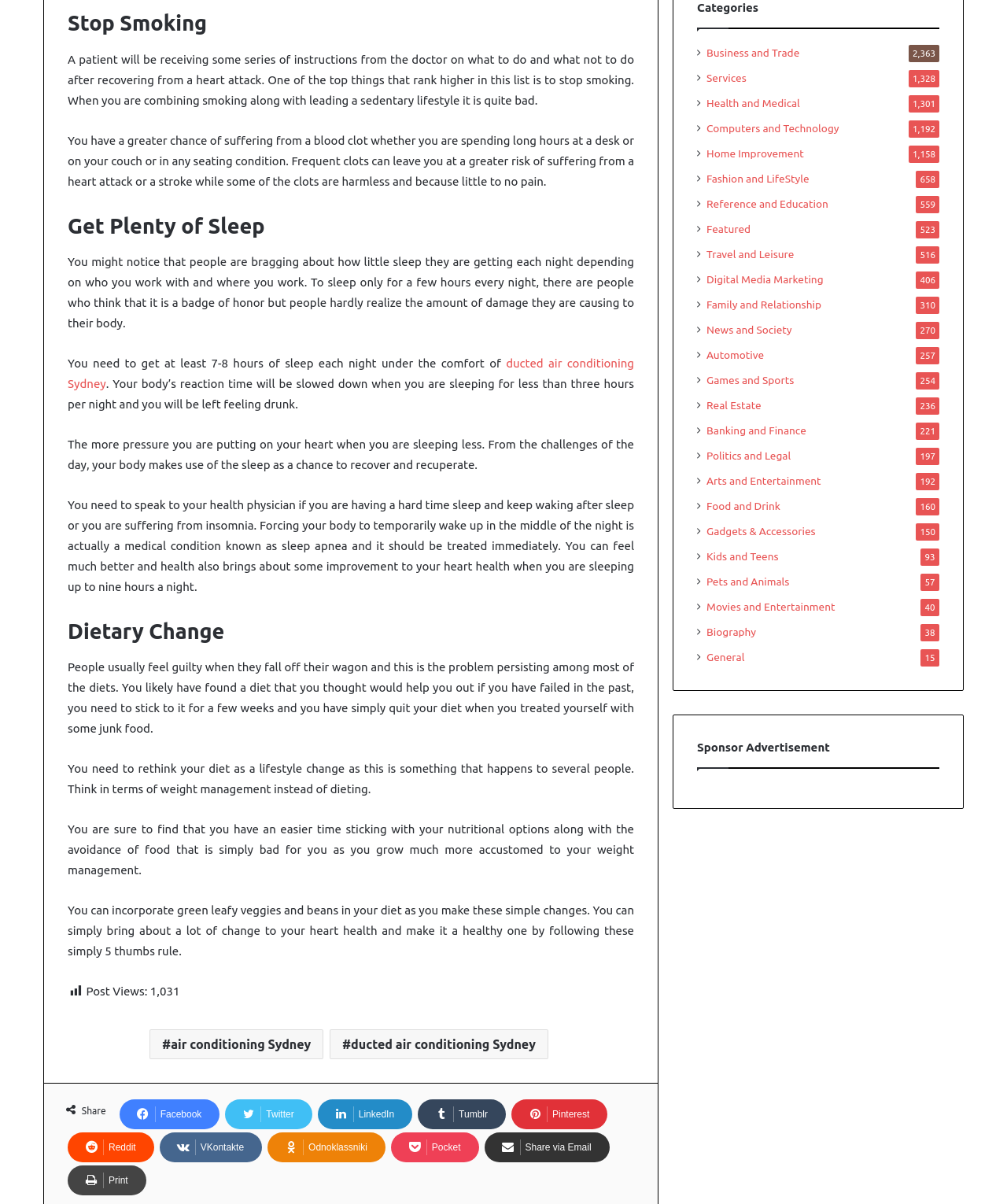Refer to the image and provide an in-depth answer to the question: 
What is the consequence of sleeping for less than three hours per night?

According to the webpage, sleeping for less than three hours per night can cause a person's reaction time to slow down, making them feel drunk.